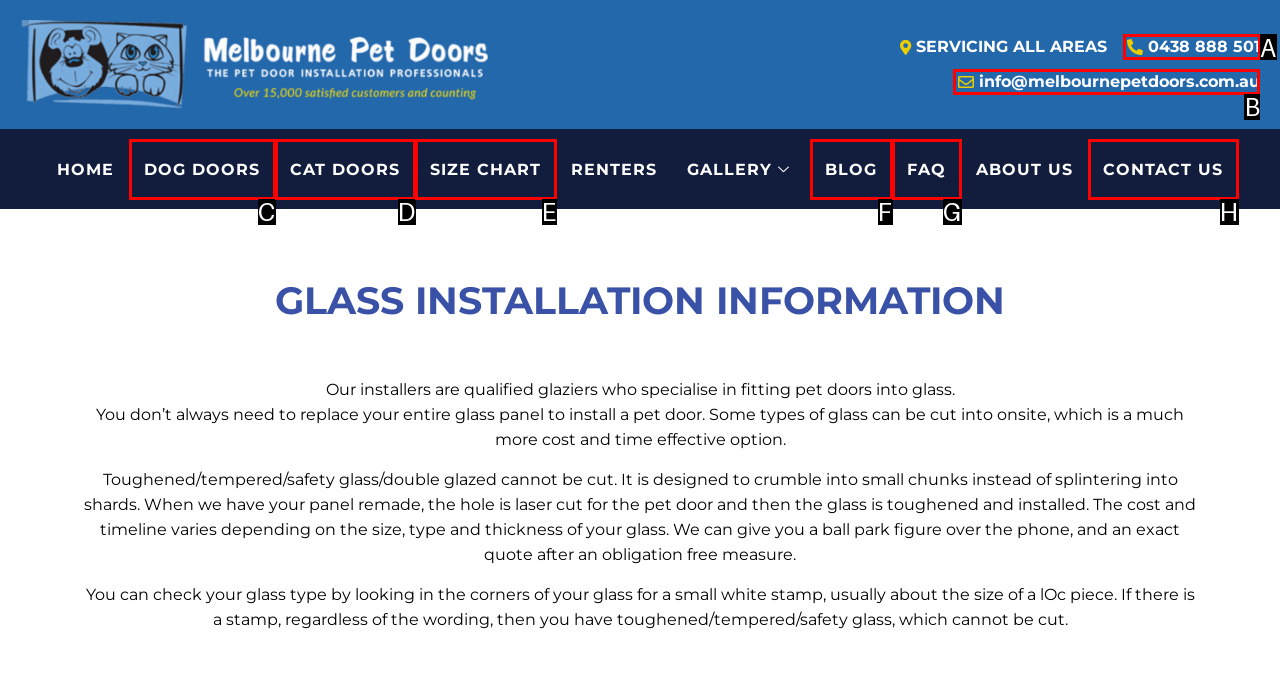Indicate the UI element to click to perform the task: contact us via info@melbournepetdoors.com.au. Reply with the letter corresponding to the chosen element.

B